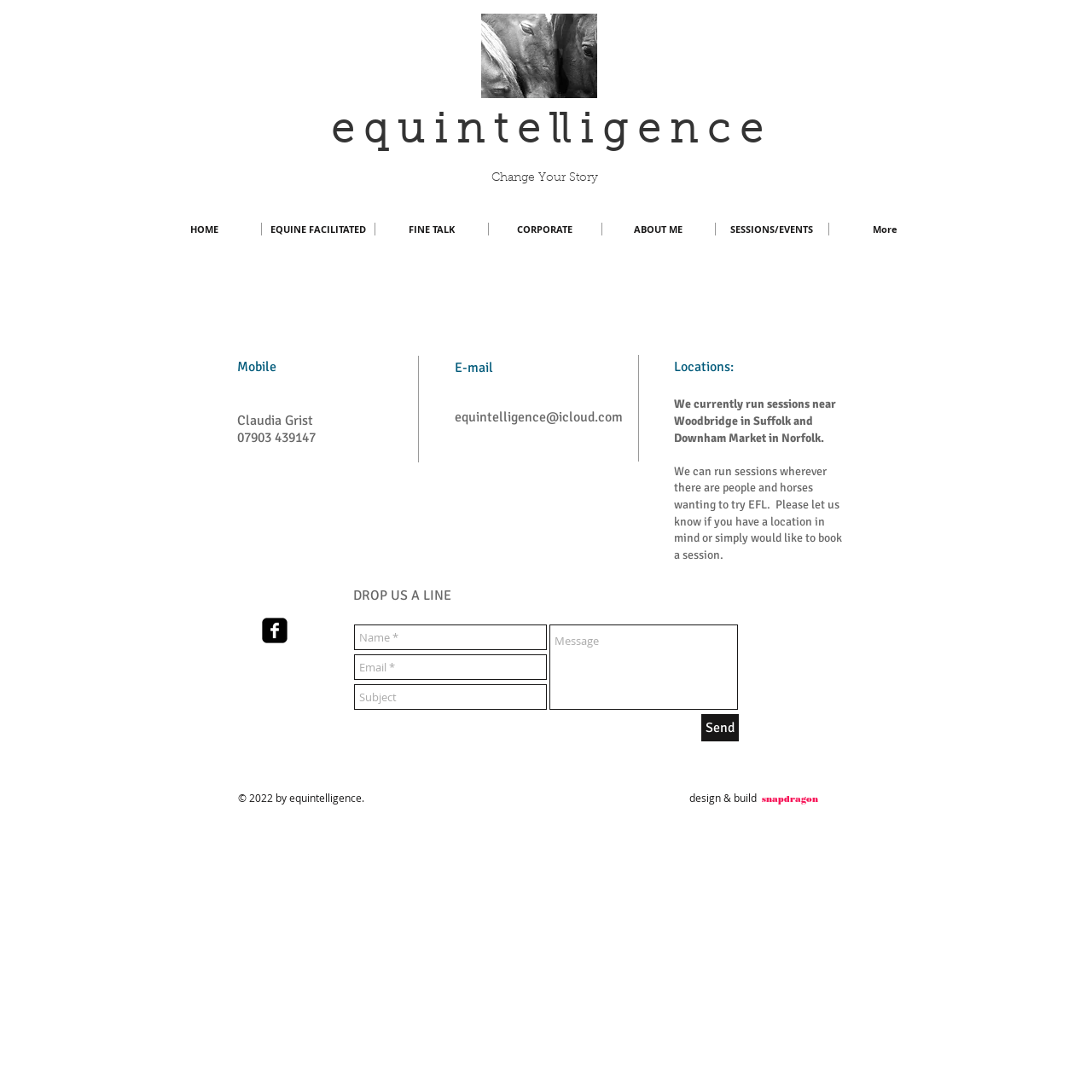Pinpoint the bounding box coordinates for the area that should be clicked to perform the following instruction: "Click the HOME link".

[0.135, 0.204, 0.239, 0.215]